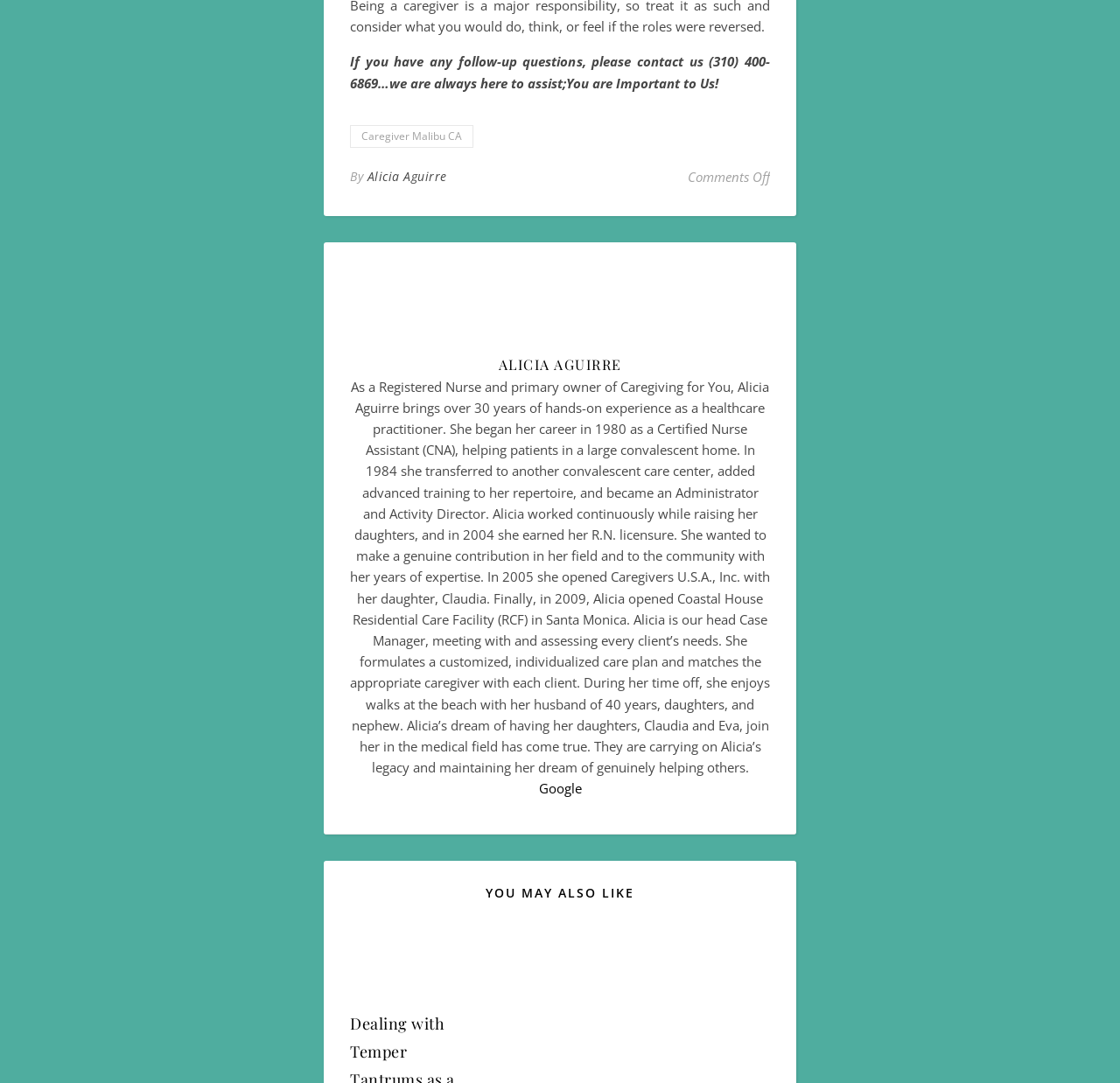Locate the UI element described as follows: "parent_node: 1". Return the bounding box coordinates as four float numbers between 0 and 1 in the order [left, top, right, bottom].

None